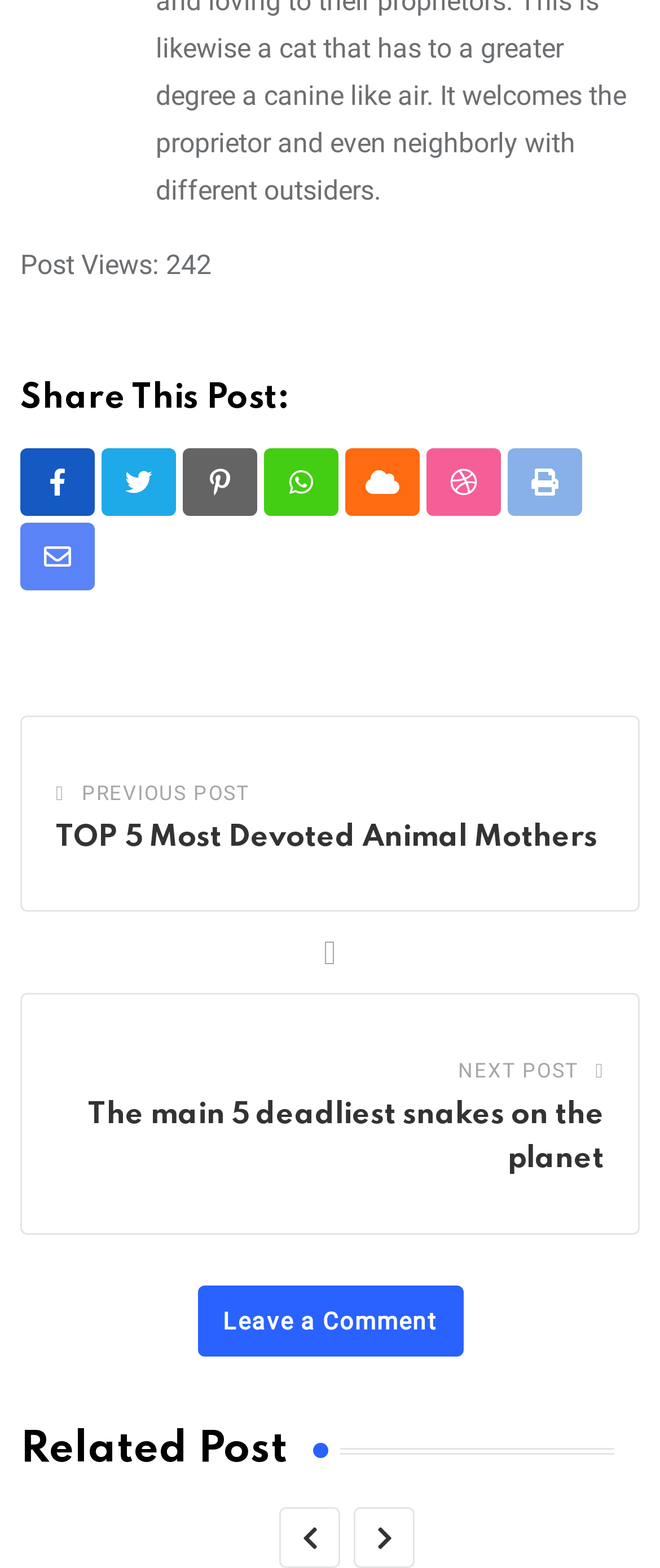Using the image as a reference, answer the following question in as much detail as possible:
What social media platforms can you share this post on?

The webpage provides options to share the post on multiple social media platforms, including Facebook, Twitter, Pinterest, Whatsapp, and more, as indicated by the icons and text in the footer section.